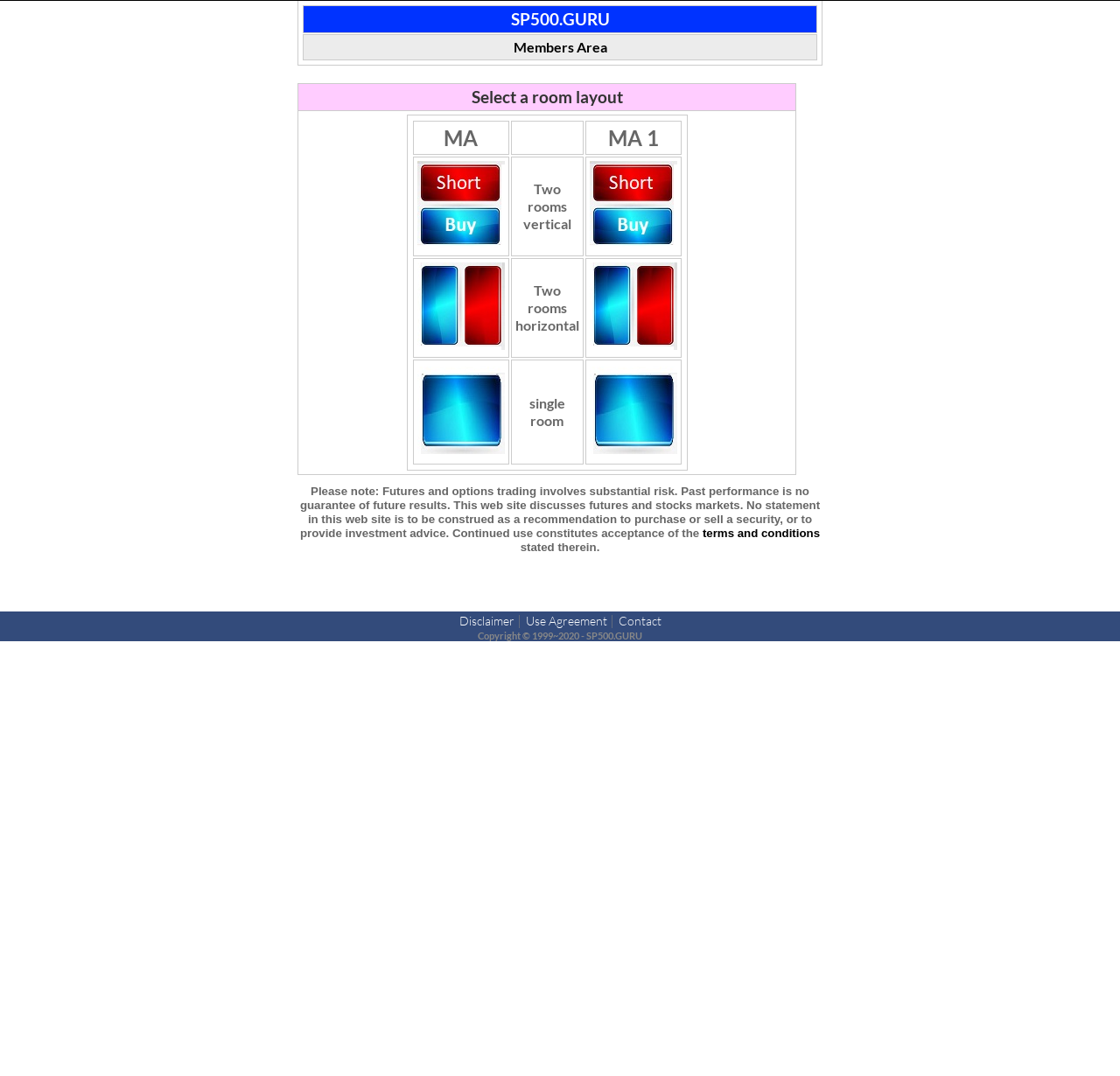What is the name of the room layout?
Kindly answer the question with as much detail as you can.

I found the answer by looking at the table element with the heading 'SP500.GURU' which is a gridcell in the first row of the table.